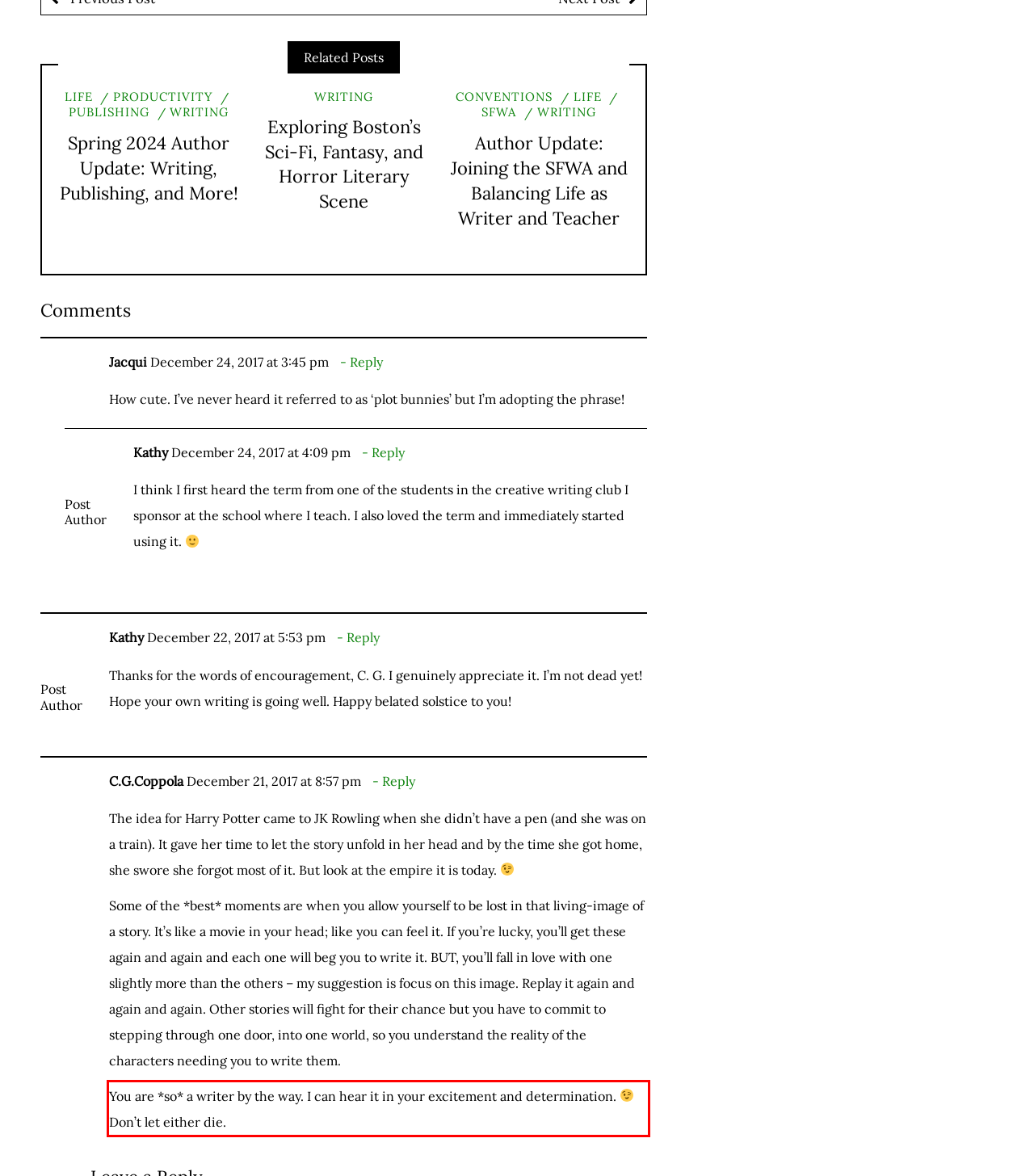Identify the text within the red bounding box on the webpage screenshot and generate the extracted text content.

You are *so* a writer by the way. I can hear it in your excitement and determination. Don’t let either die.